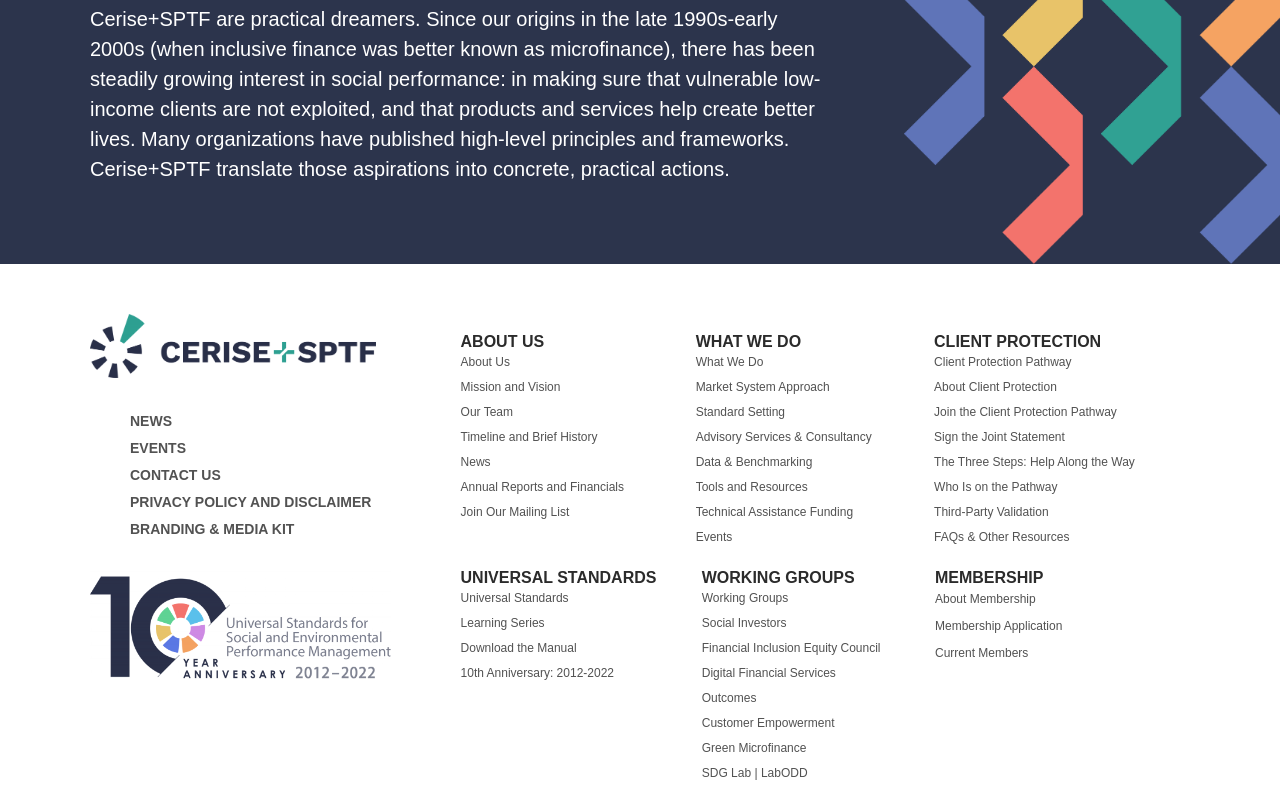Locate and provide the bounding box coordinates for the HTML element that matches this description: "Technical Assistance Funding".

[0.543, 0.631, 0.714, 0.662]